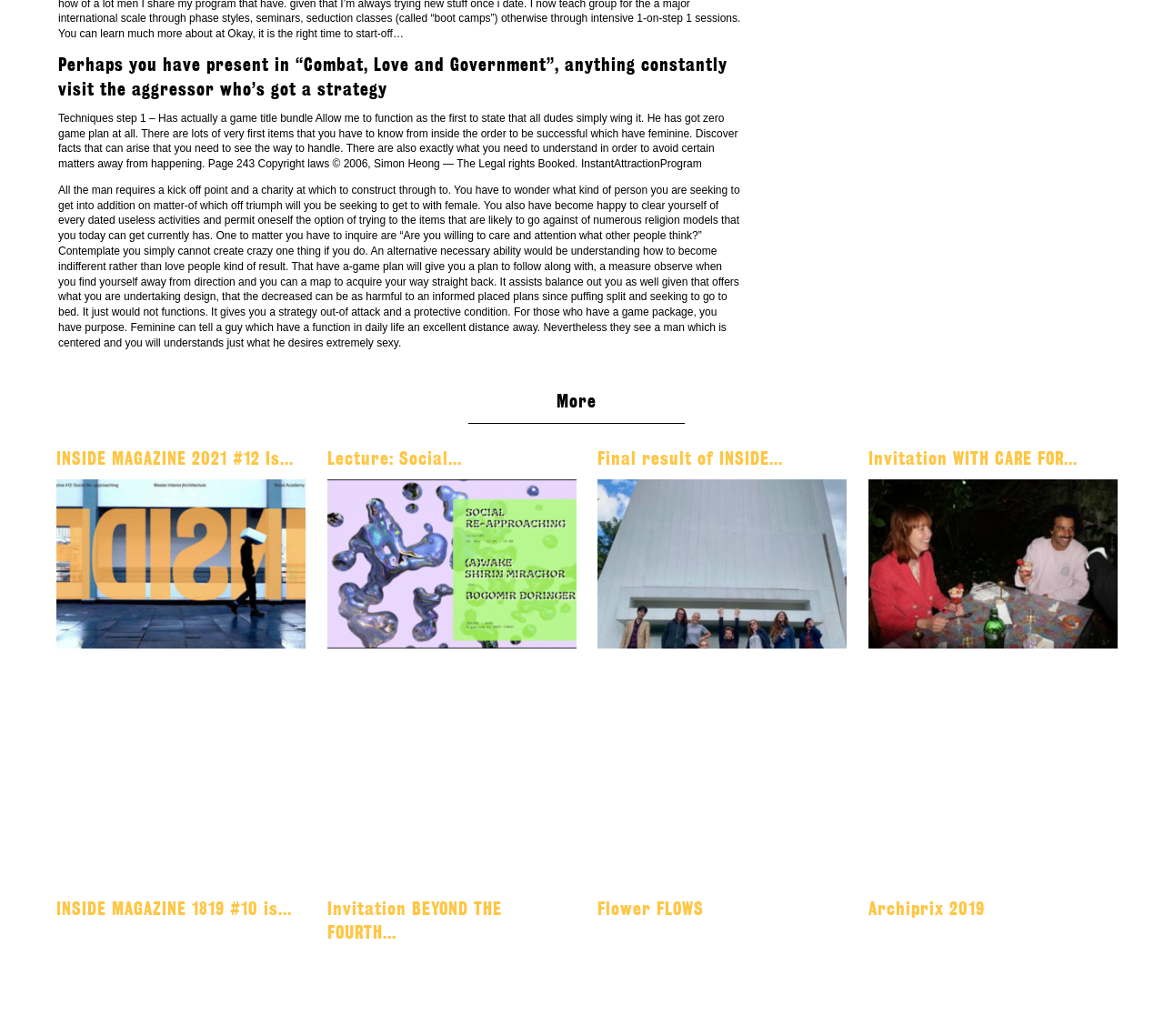Determine the bounding box of the UI element mentioned here: "Flower FLOWS". The coordinates must be in the format [left, top, right, bottom] with values ranging from 0 to 1.

[0.514, 0.867, 0.605, 0.886]